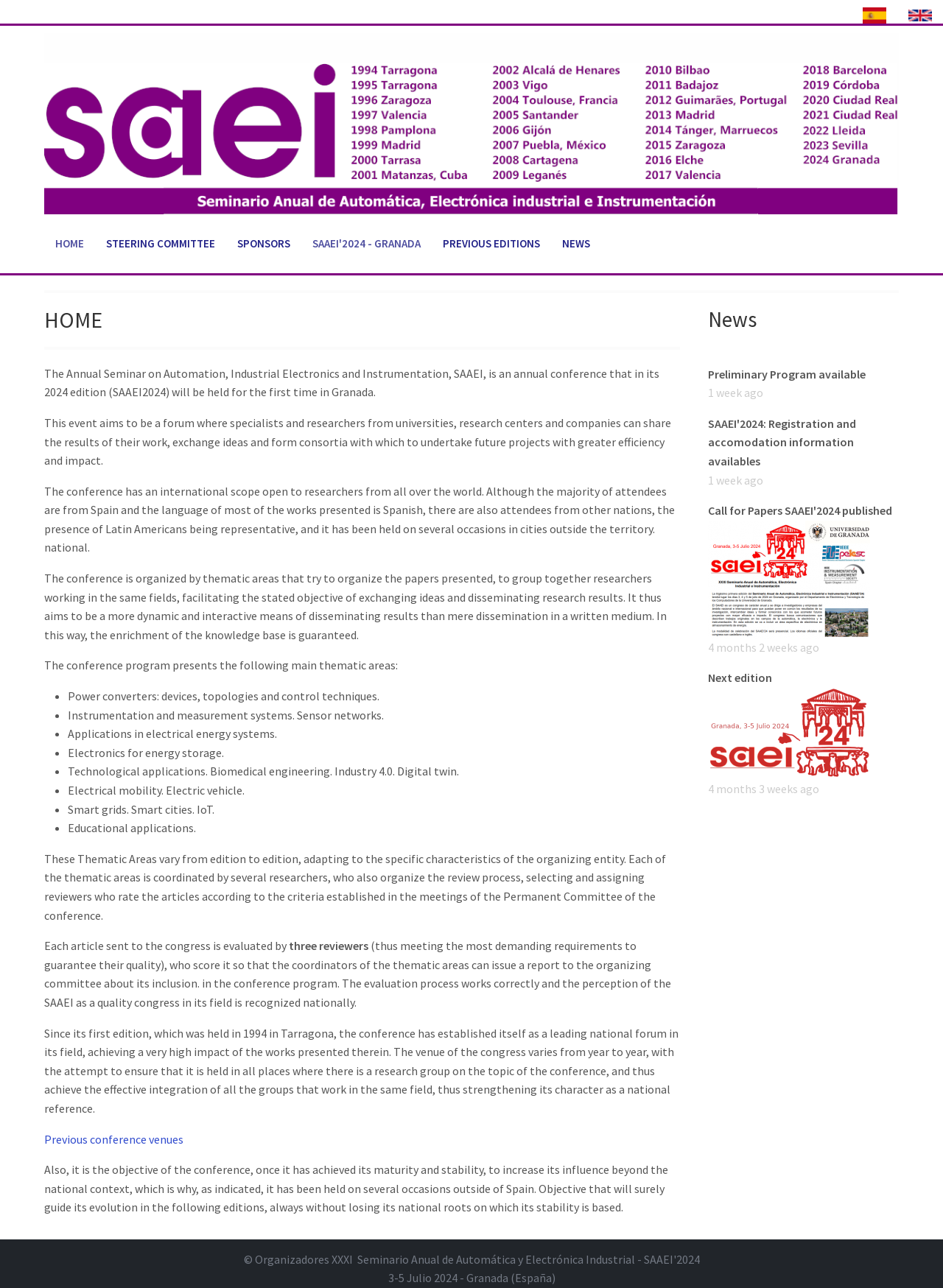How many reviewers evaluate each article?
Based on the image, provide a one-word or brief-phrase response.

three